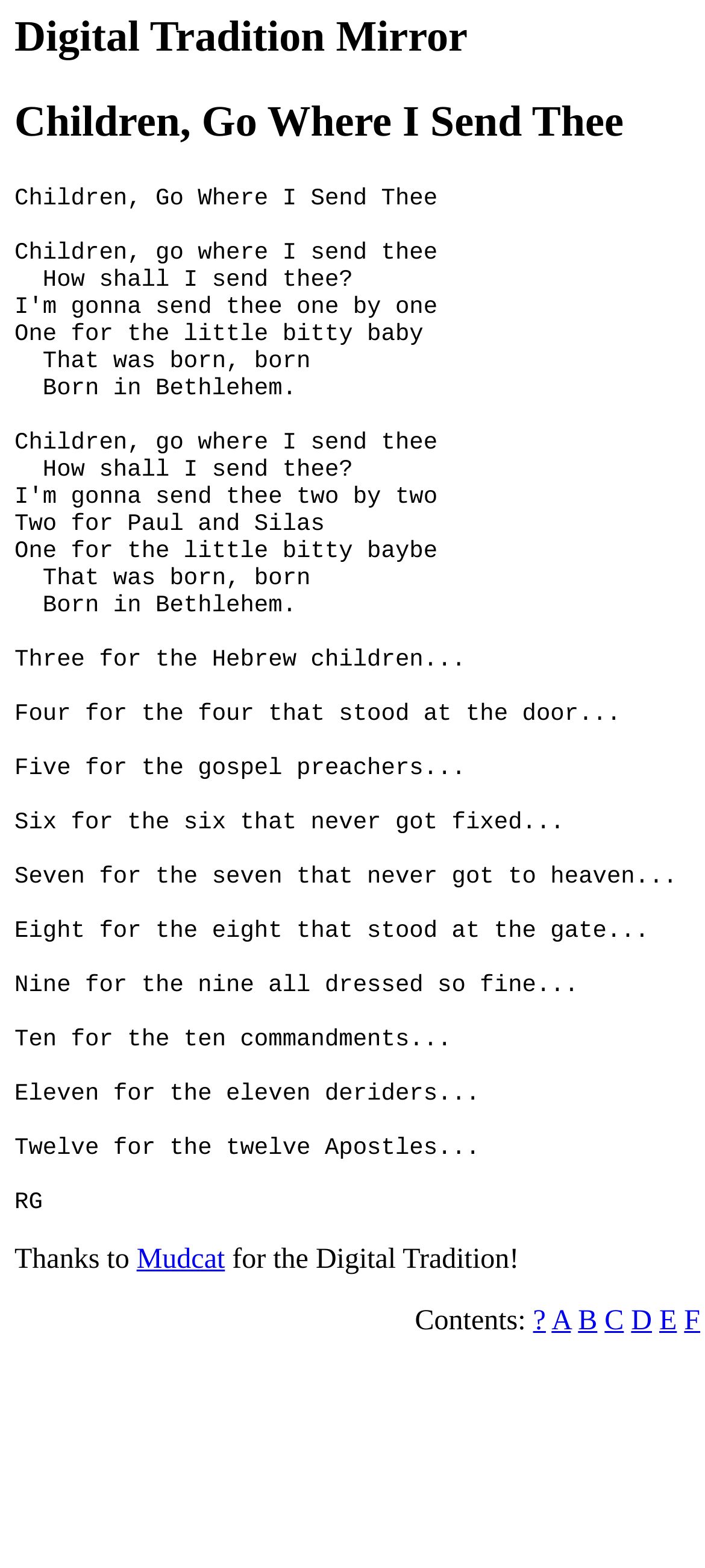What is the relationship between the question mark and the links A to F?
Look at the screenshot and respond with one word or a short phrase.

Unknown